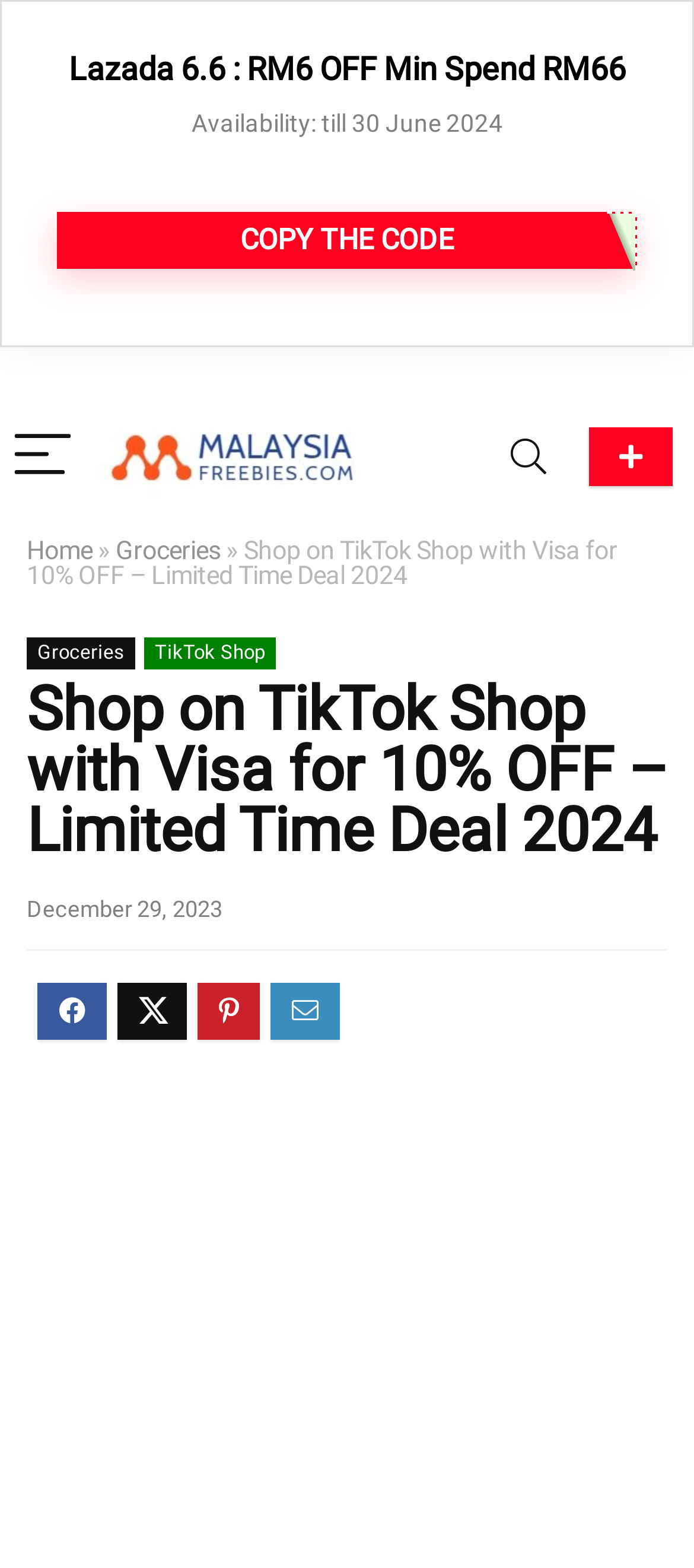Analyze the image and answer the question with as much detail as possible: 
What is the purpose of the 'COPY THE CODE' button?

The 'COPY THE CODE' button is likely used to copy a promo code that can be used to avail the limited time deal on TikTok Shop or other promotions mentioned on the webpage.